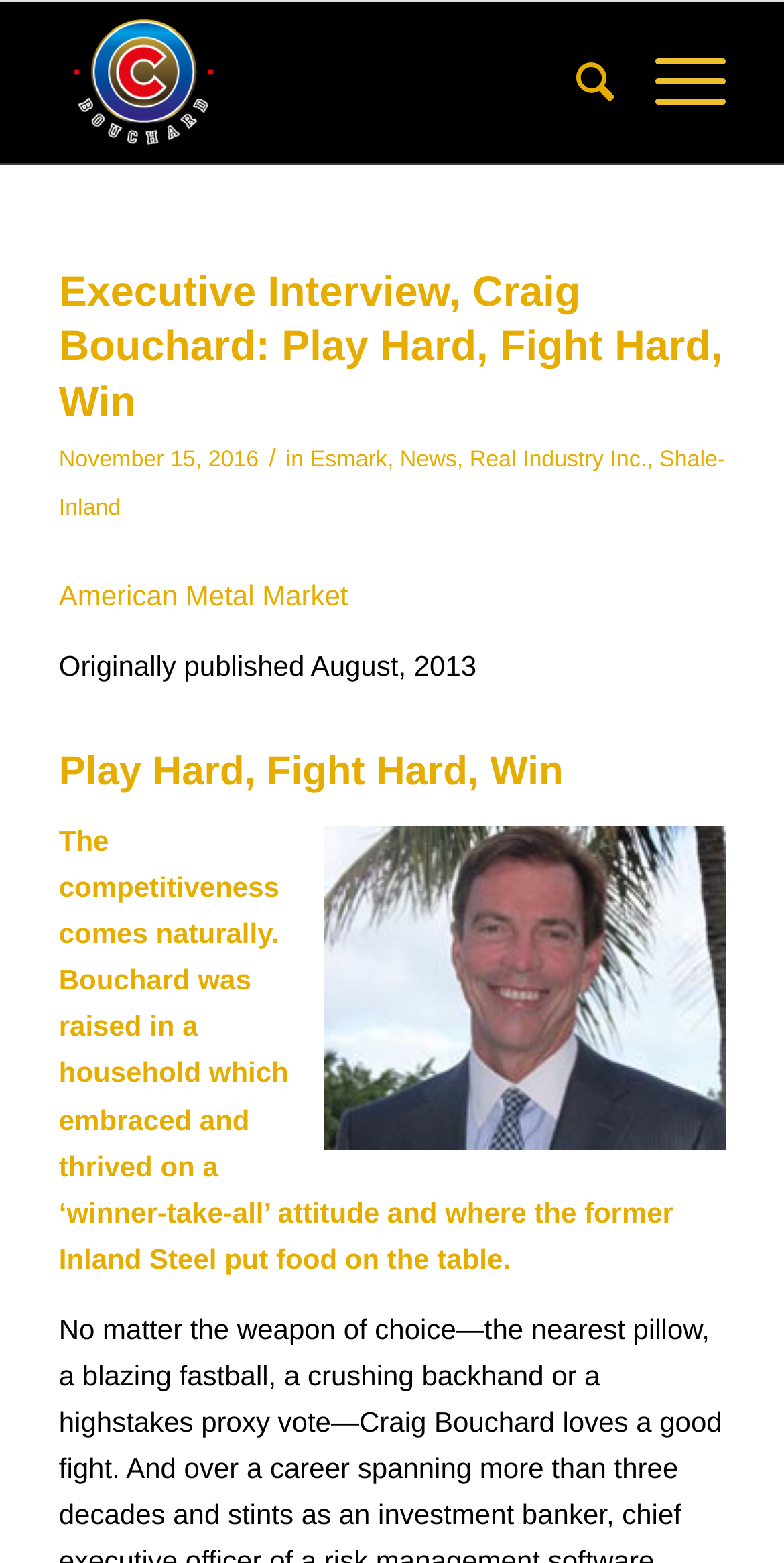Give a one-word or short phrase answer to this question: 
What is the title of the article?

Play Hard, Fight Hard, Win